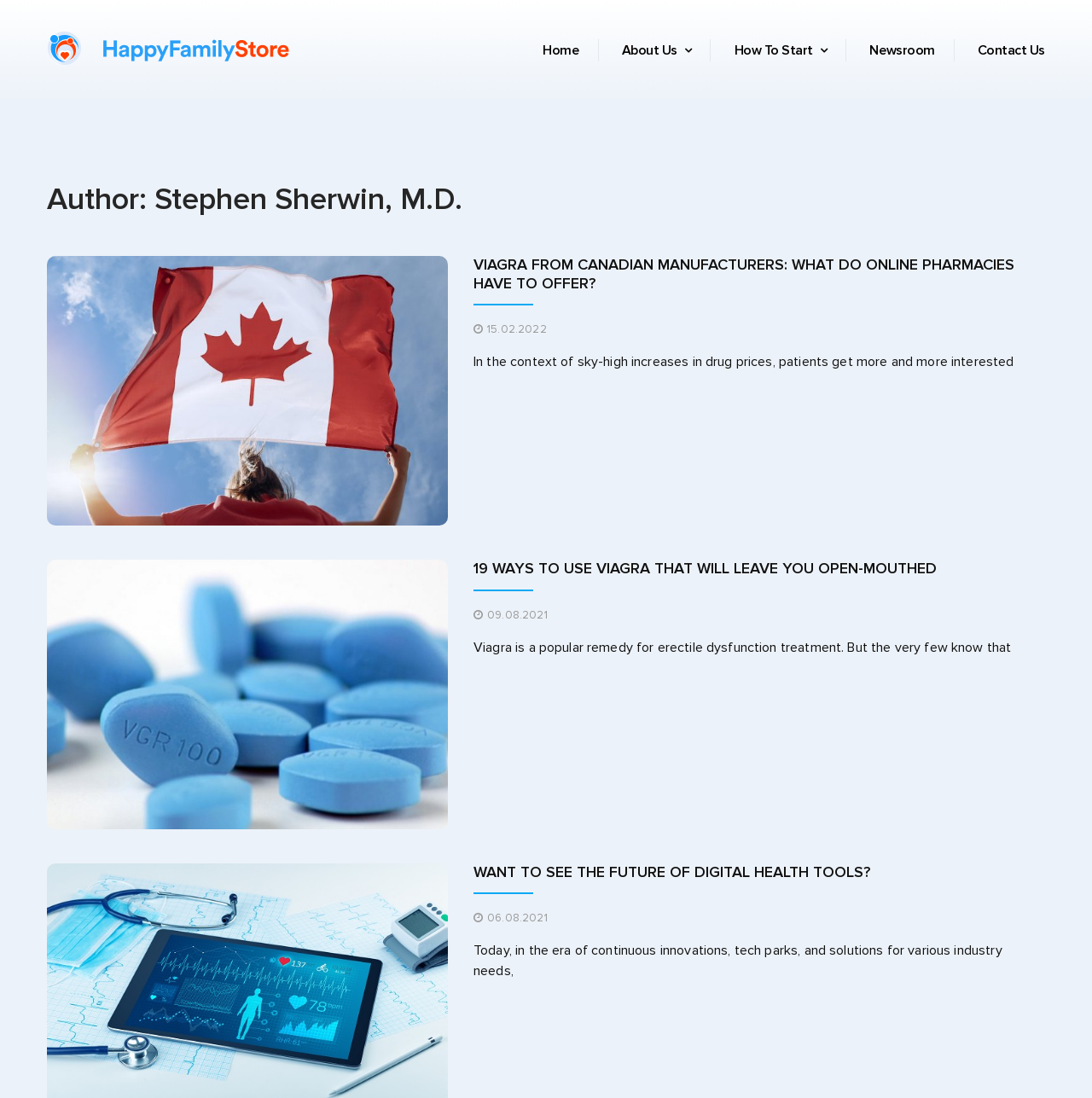Provide the bounding box coordinates for the area that should be clicked to complete the instruction: "Check the time of the post '15.02.2022'".

[0.446, 0.294, 0.501, 0.306]